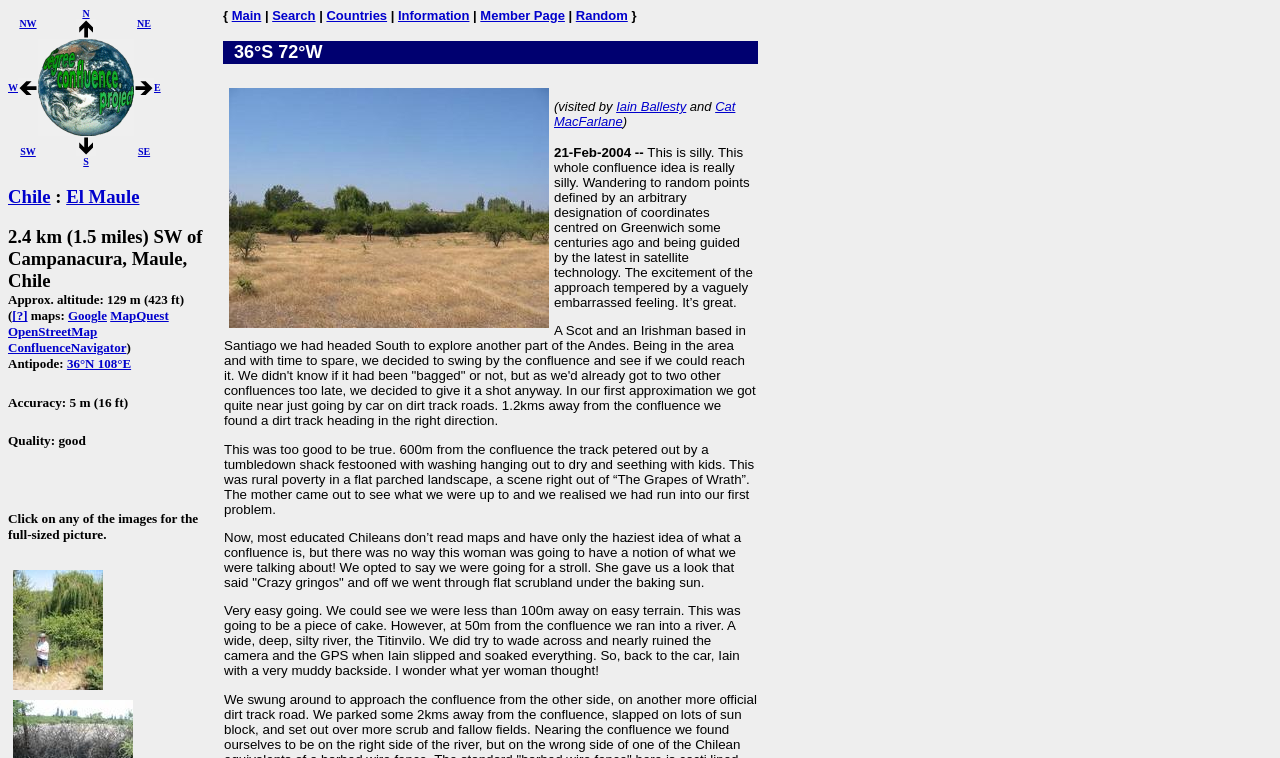Please locate the bounding box coordinates of the element that should be clicked to complete the given instruction: "Click on the link to the ConfluenceNavigator".

[0.006, 0.449, 0.099, 0.469]